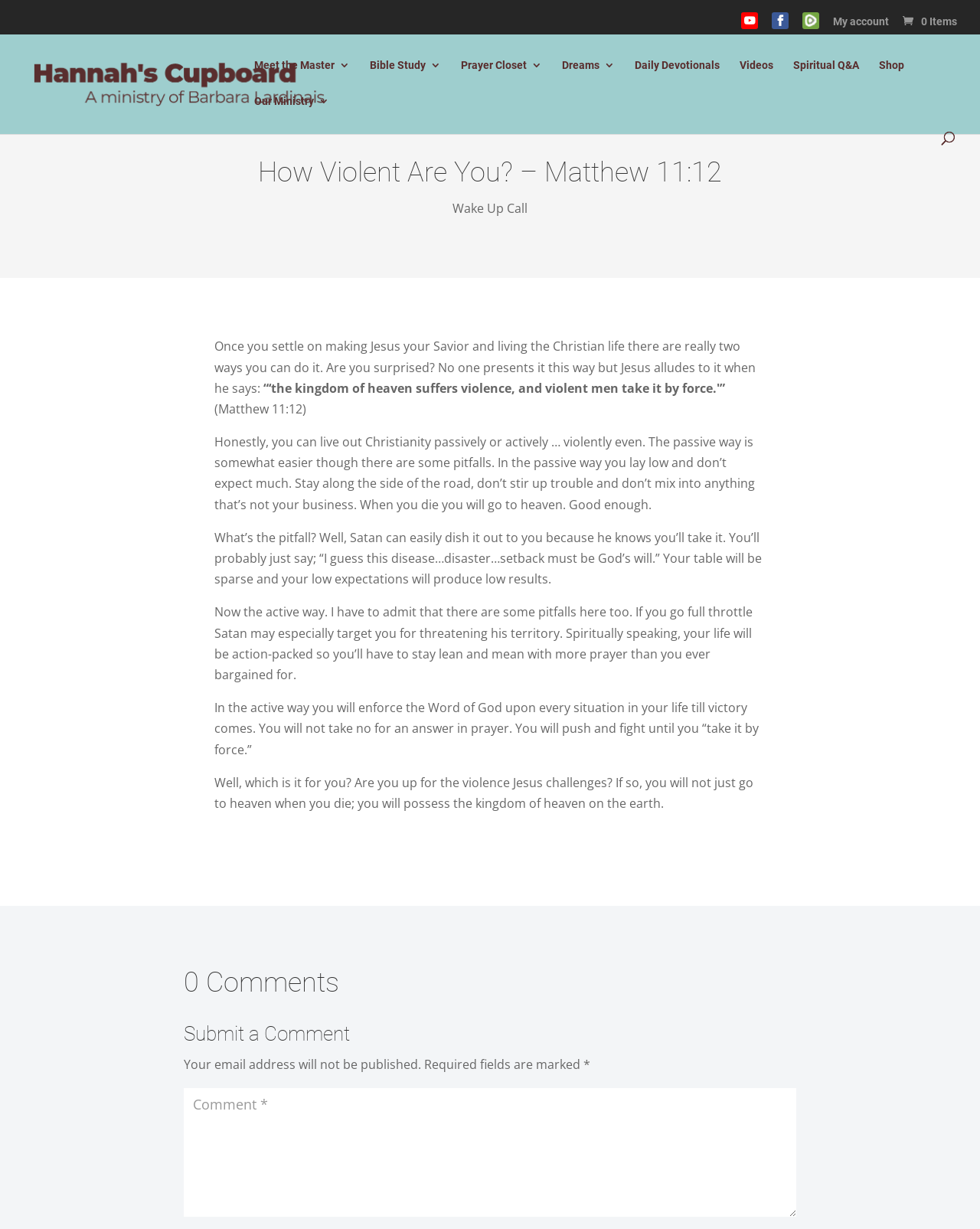Could you specify the bounding box coordinates for the clickable section to complete the following instruction: "Click the 'Rumble' link"?

[0.819, 0.01, 0.836, 0.023]